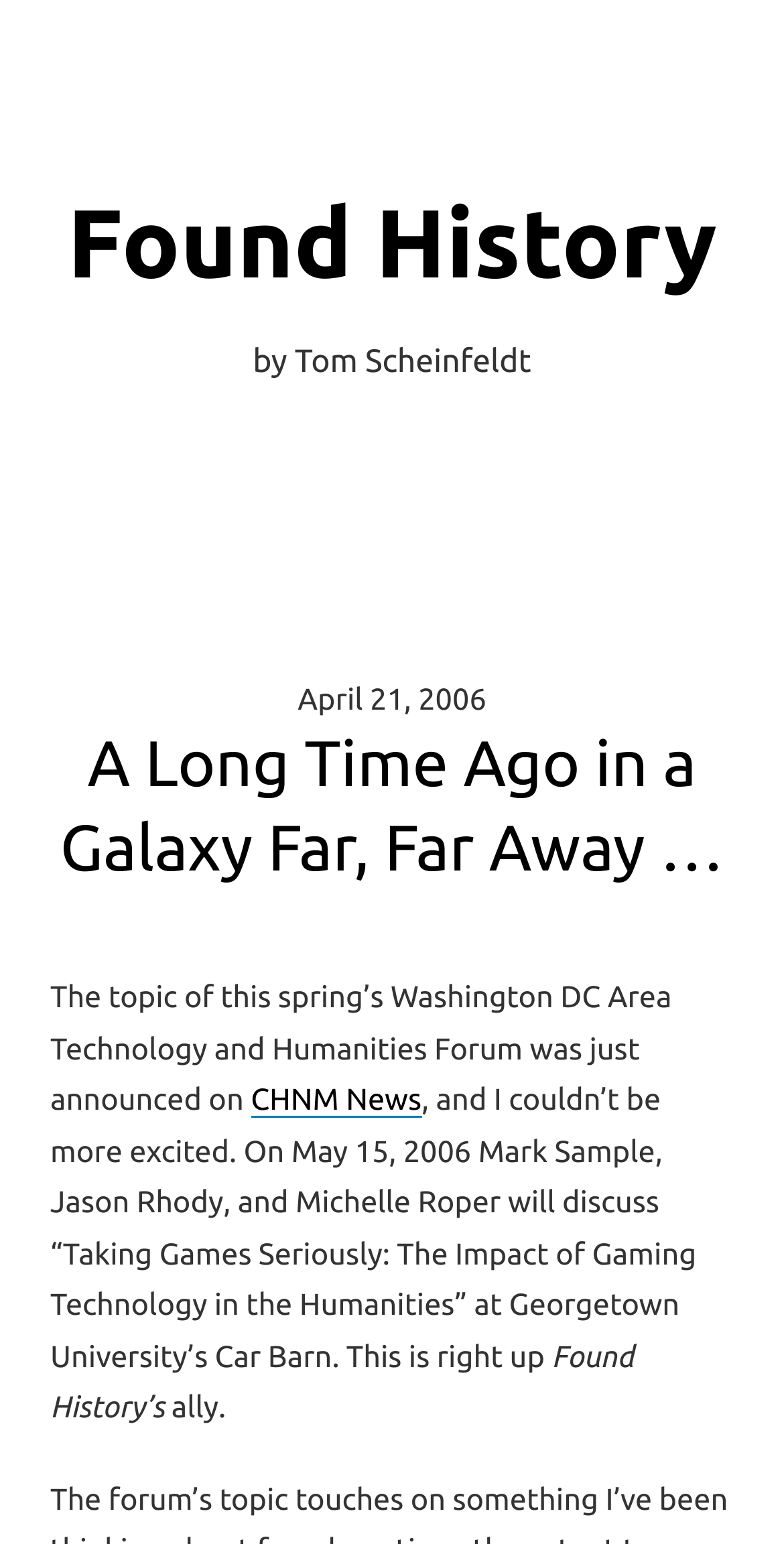Summarize the contents and layout of the webpage in detail.

The webpage appears to be a blog post or article with a title "A Long Time Ago in a Galaxy Far, Far Away … – Found History" at the top. Below the title, the author's name "by Tom Scheinfeldt" is displayed. 

There is a header section that contains the date "April 21, 2006" and the main title "A Long Time Ago in a Galaxy Far, Far Away …" again. 

The main content of the webpage is a paragraph of text that starts with "The topic of this spring’s Washington DC Area Technology and Humanities Forum was just announced on" and continues to describe the event, including the date, location, and speakers. Within this paragraph, there is a link to "CHNM News". 

At the bottom of the paragraph, there is a mention of "Found History" and a final sentence ending with the word "ally."